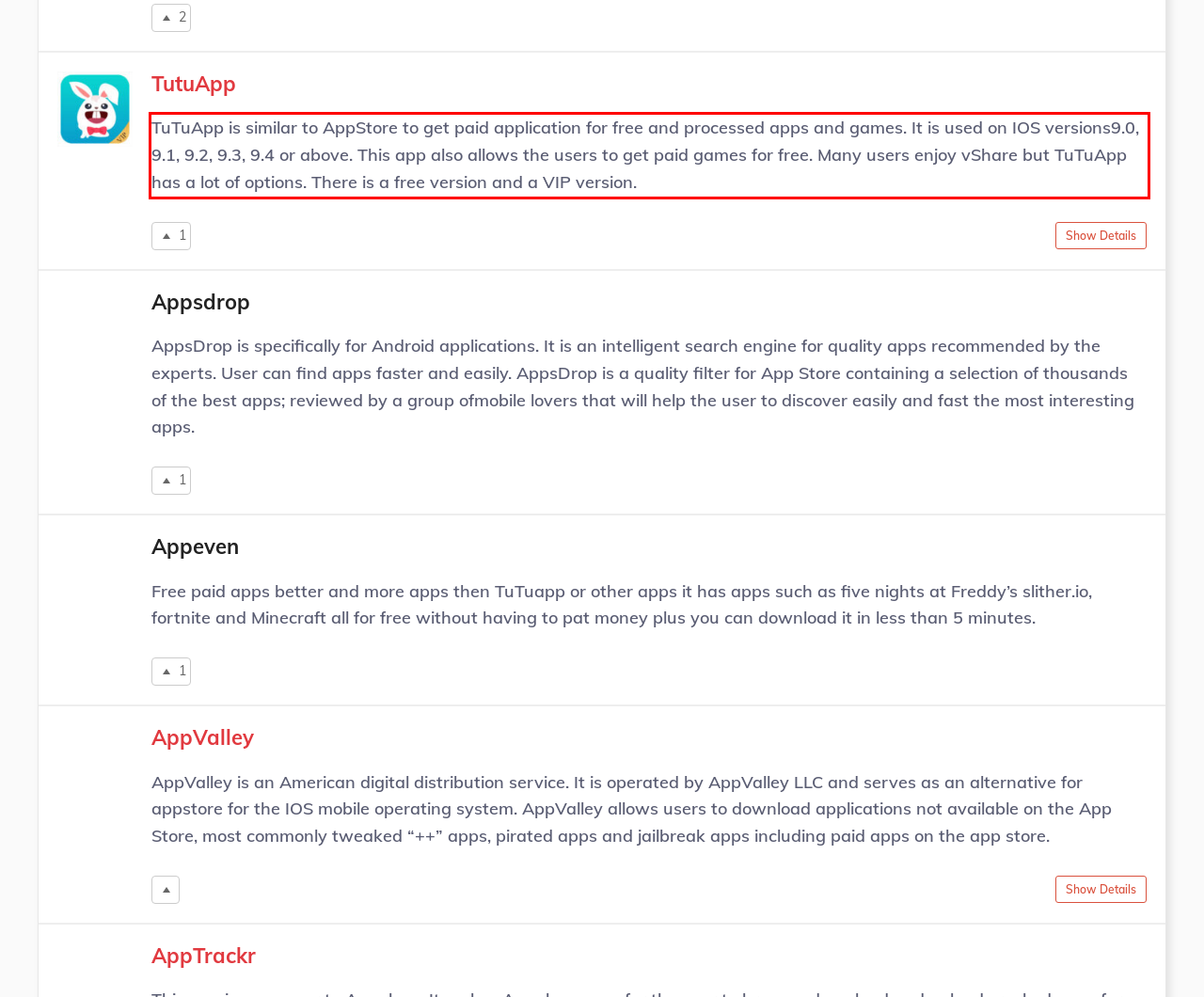Given a webpage screenshot, locate the red bounding box and extract the text content found inside it.

TuTuApp is similar to AppStore to get paid application for free and processed apps and games. It is used on IOS versions9.0, 9.1, 9.2, 9.3, 9.4 or above. This app also allows the users to get paid games for free. Many users enjoy vShare but TuTuApp has a lot of options. There is a free version and a VIP version.